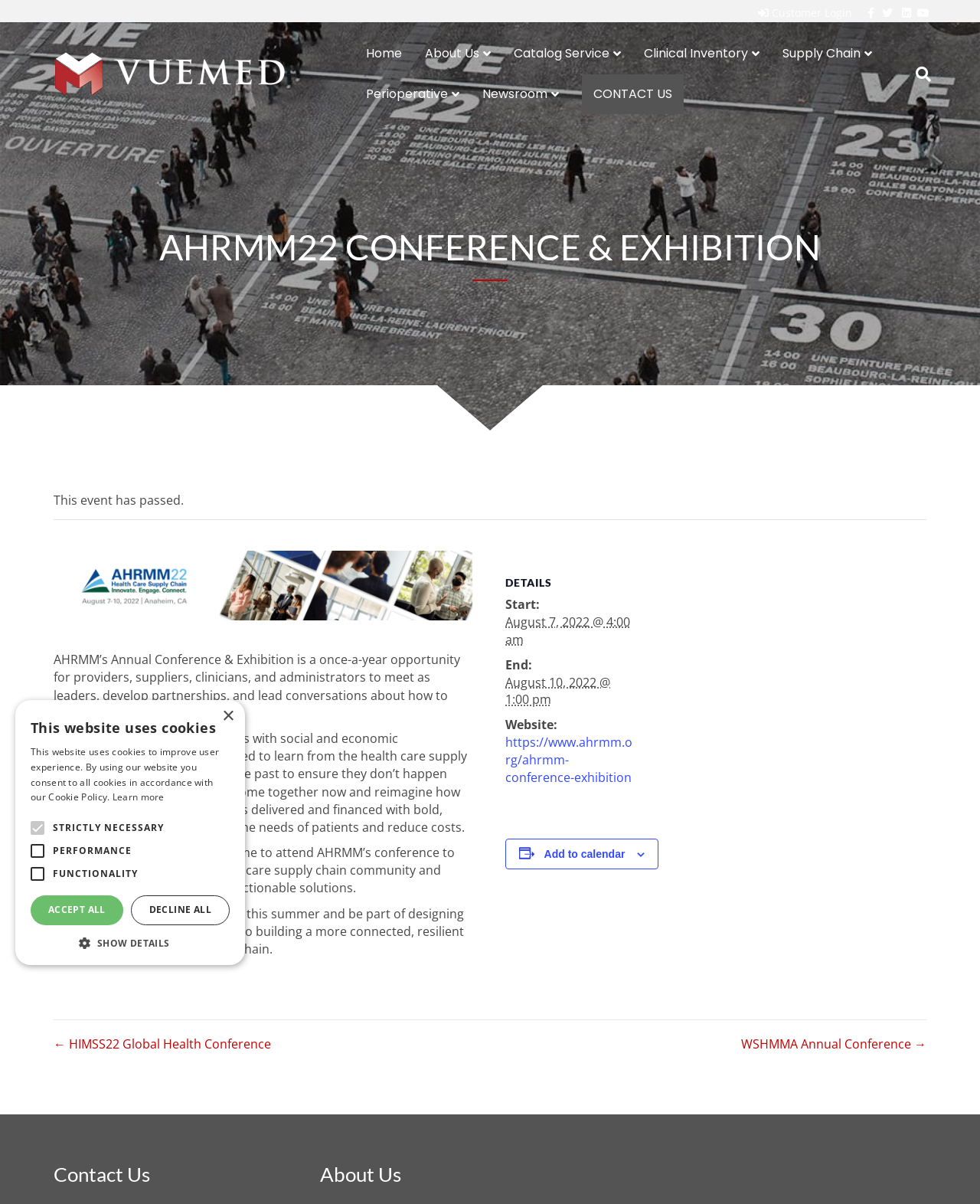Locate the UI element described by Add to calendar and provide its bounding box coordinates. Use the format (top-left x, top-left y, bottom-right x, bottom-right y) with all values as floating point numbers between 0 and 1.

[0.555, 0.704, 0.638, 0.714]